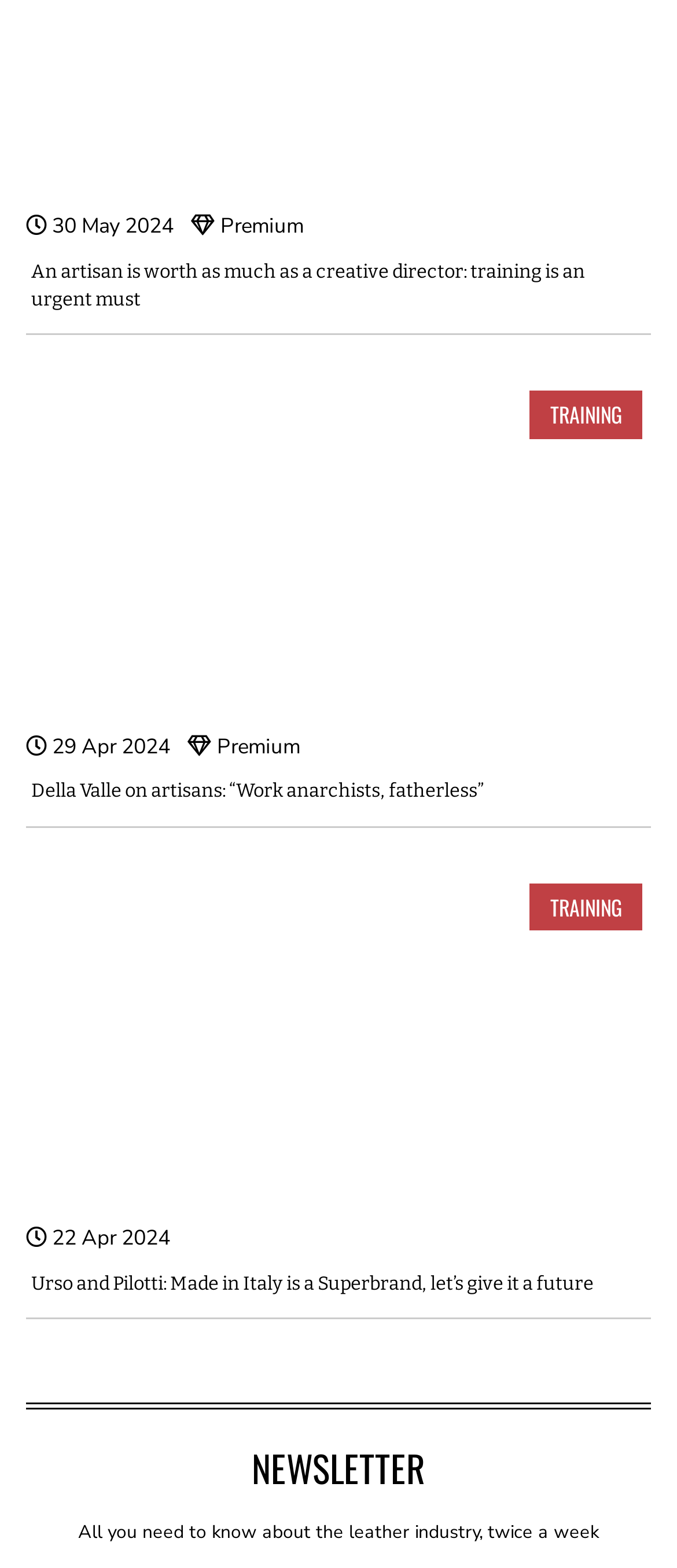Kindly determine the bounding box coordinates for the area that needs to be clicked to execute this instruction: "Explore the training section".

[0.782, 0.249, 0.949, 0.28]